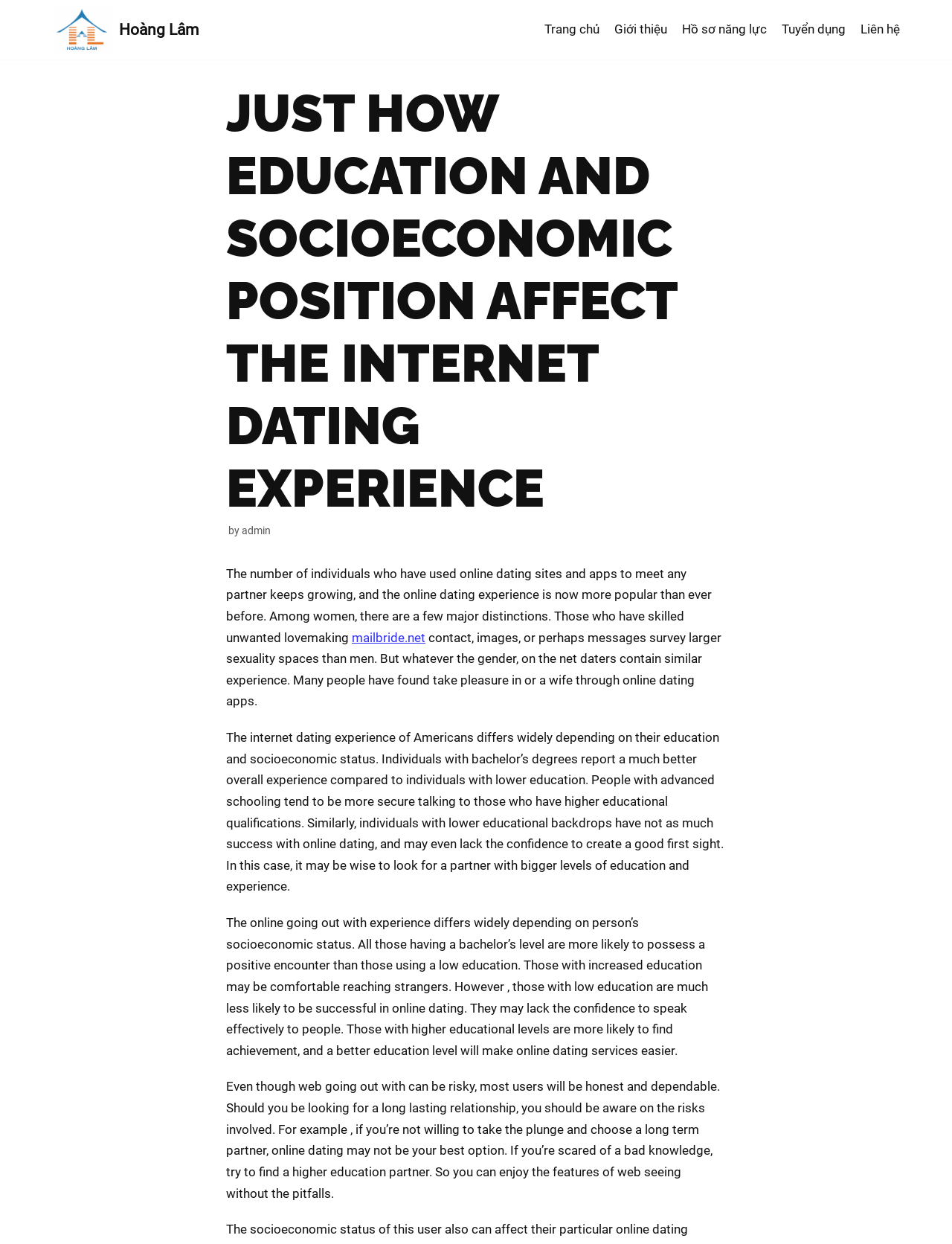Please find the bounding box coordinates of the element that must be clicked to perform the given instruction: "Check the 'mailbride.net' website". The coordinates should be four float numbers from 0 to 1, i.e., [left, top, right, bottom].

[0.37, 0.506, 0.447, 0.518]